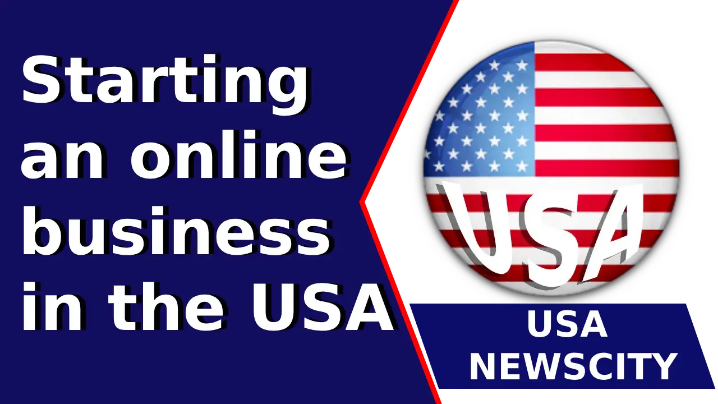Using the information shown in the image, answer the question with as much detail as possible: What is the shape of the graphic displaying the American flag?

To the right of the title, there is a circular graphic displaying the American flag, emphasizing the theme of entrepreneurship in the United States.